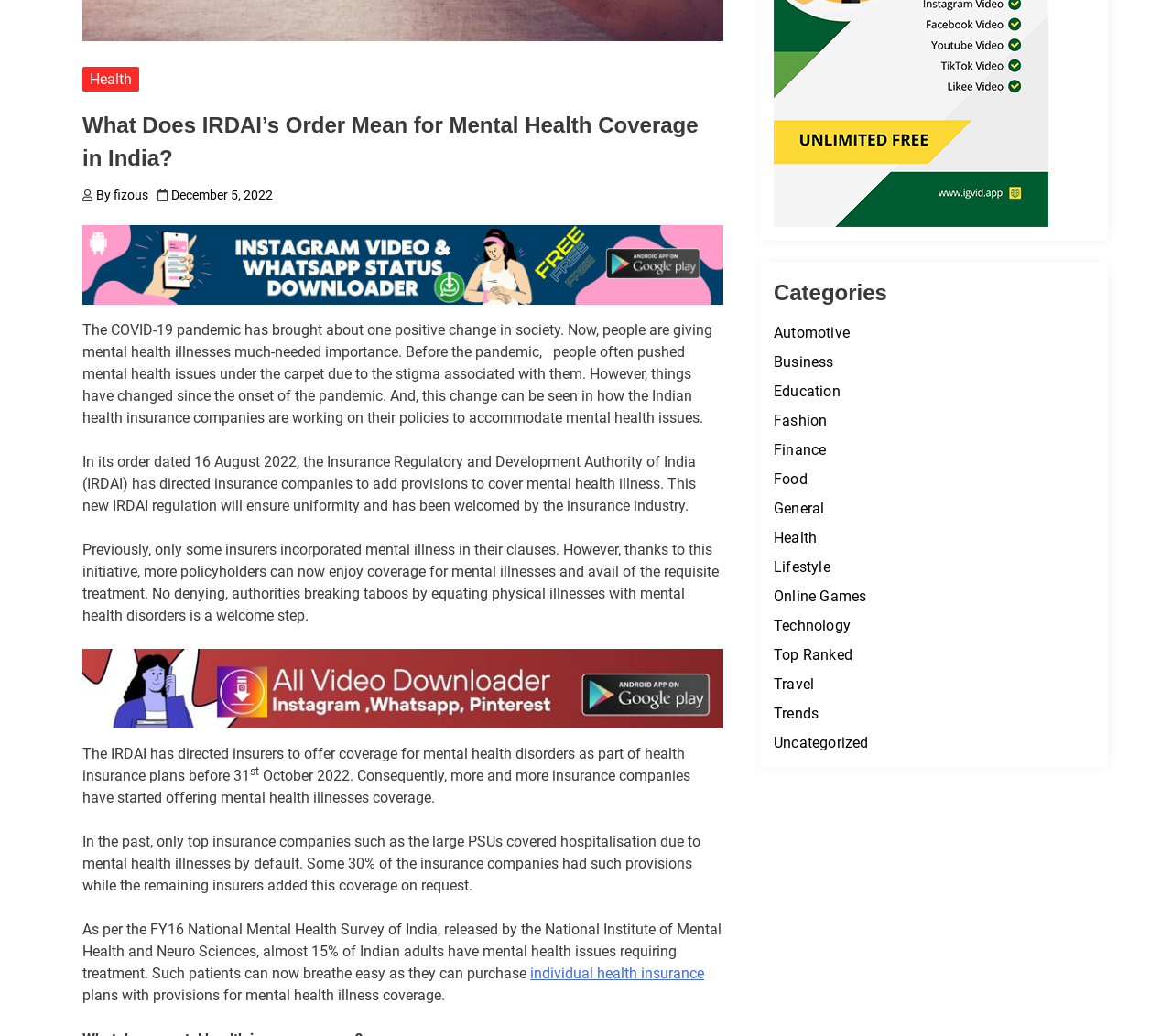Determine the bounding box of the UI element mentioned here: "aria-label="Share"". The coordinates must be in the format [left, top, right, bottom] with values ranging from 0 to 1.

None